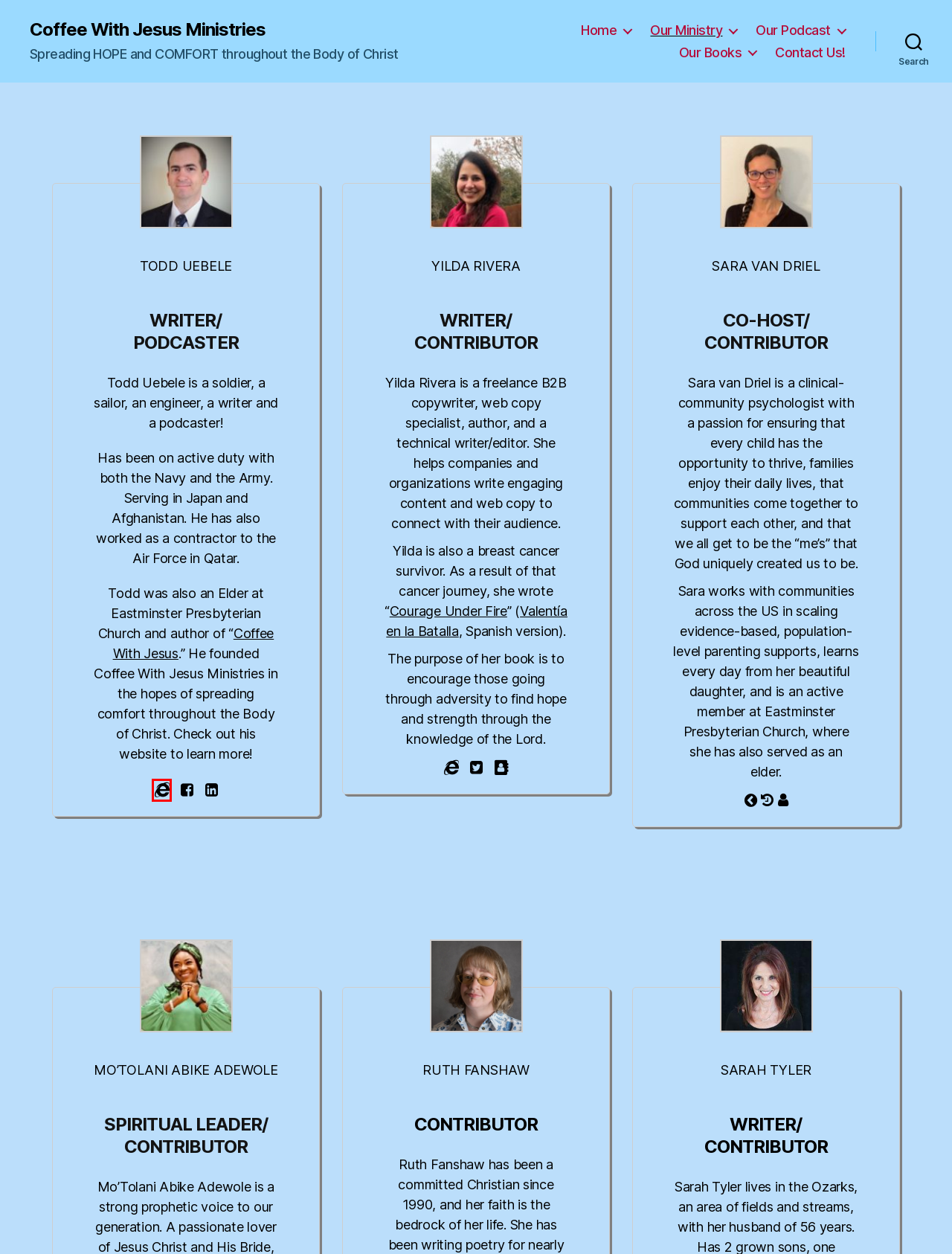You have a screenshot of a webpage with an element surrounded by a red bounding box. Choose the webpage description that best describes the new page after clicking the element inside the red bounding box. Here are the candidates:
A. Our Books - Coffee With Jesus Ministries - Read now!
B. Contact Us! - Coffee With Jesus Ministries
C. Home - Coffee With Jesus Ministries - Podcasts, Devotionals
D. Content Strategy and Business Writer for AEC industry
E. Our Upcoming Events! - Coffee With Jesus Ministries
F. Todd Uebele
G. Our Podcast - Coffee With Jesus, Listen to our Podcast here
H. Our Ministry - Coffee With Jesus Ministries - About Us

F